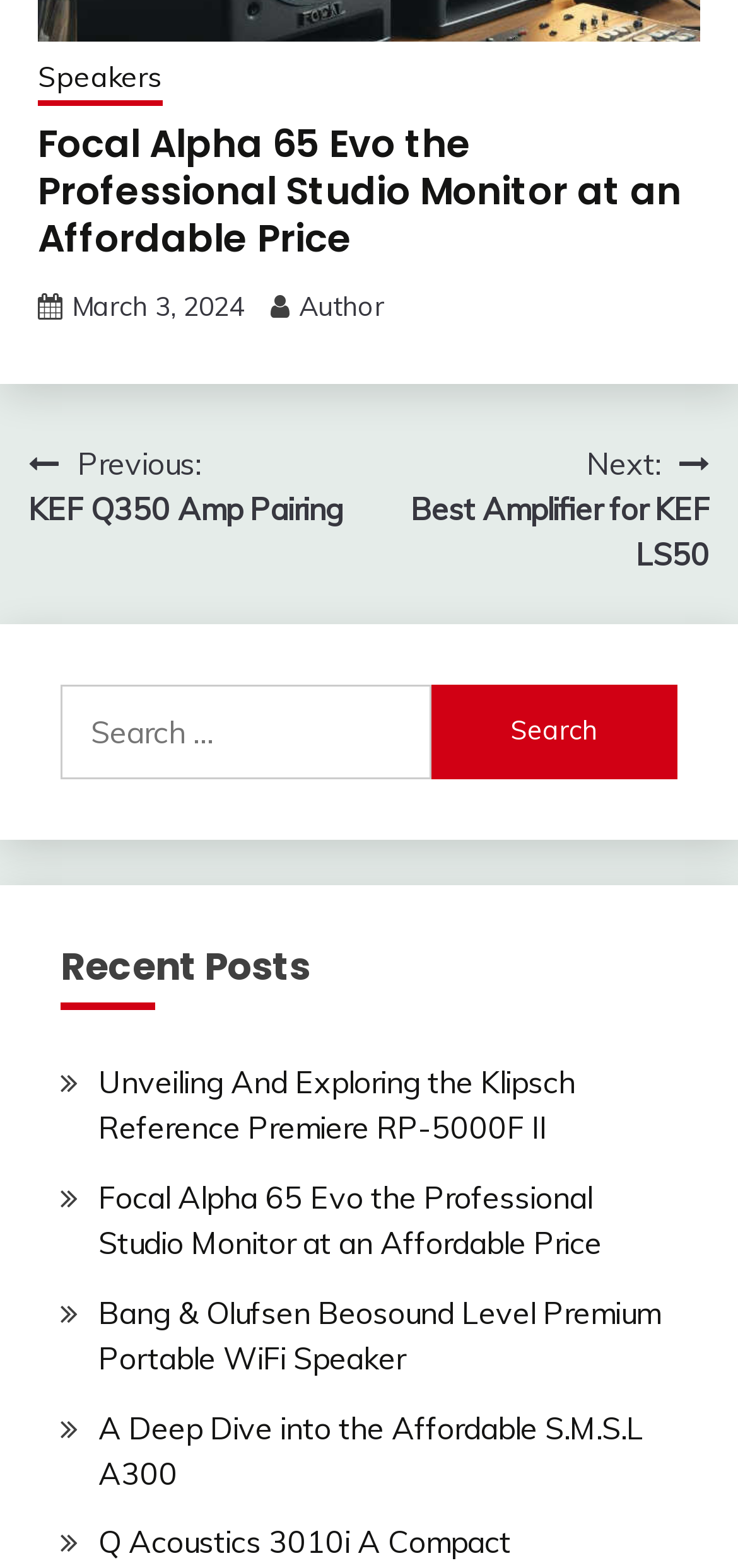Locate the bounding box coordinates of the clickable area needed to fulfill the instruction: "Search for a specific topic".

[0.082, 0.436, 0.584, 0.497]